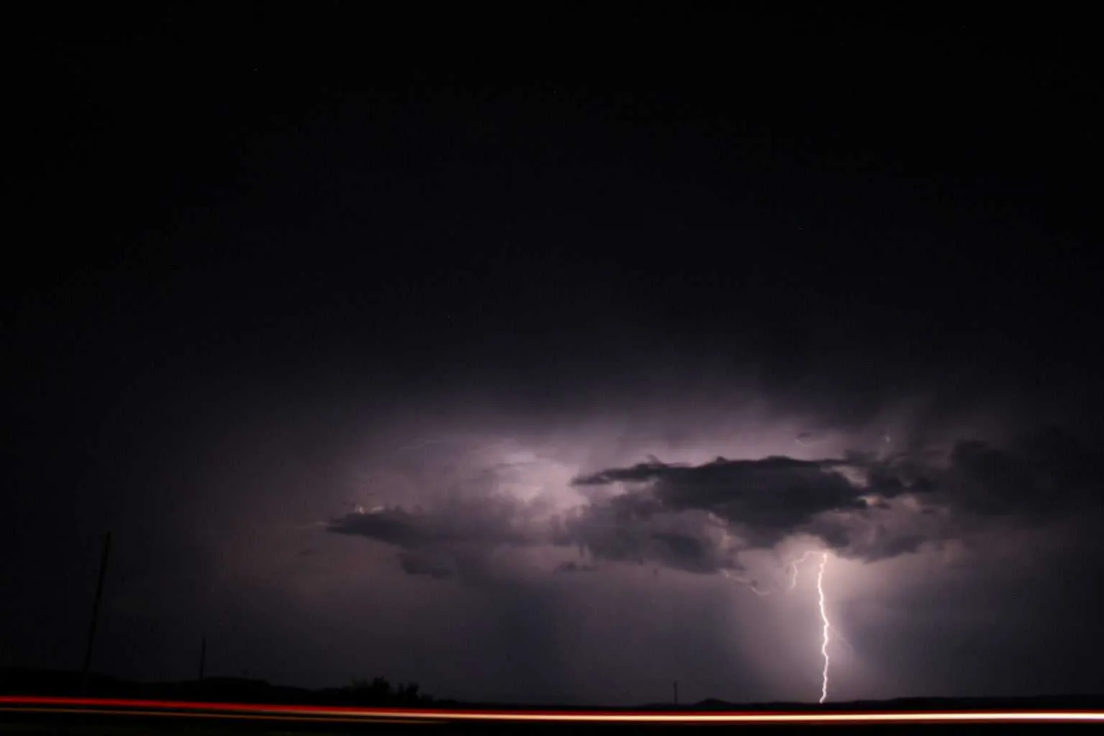What is illuminated by the lightning in the image?
Based on the image, give a one-word or short phrase answer.

The sky